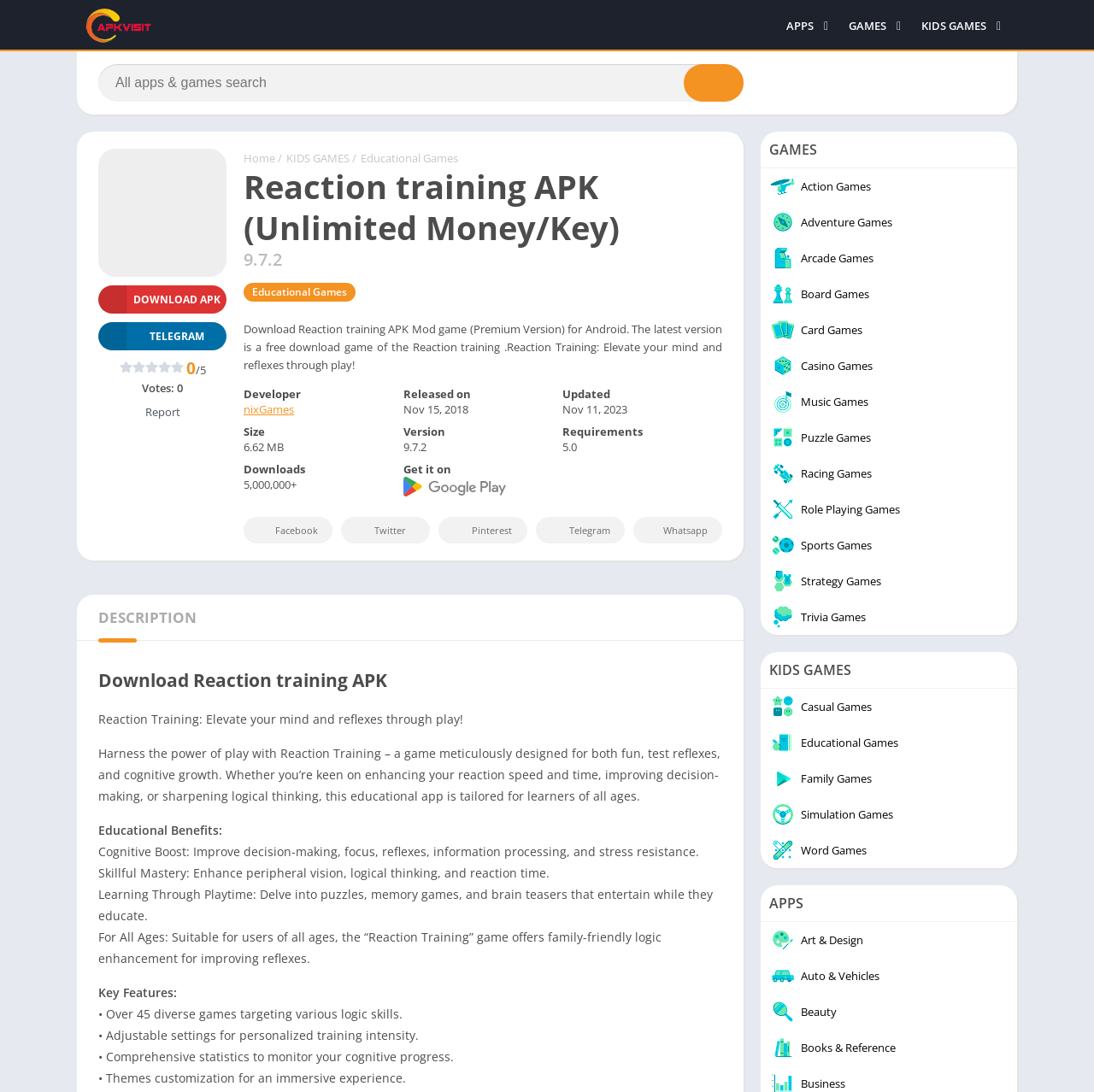Identify the coordinates of the bounding box for the element that must be clicked to accomplish the instruction: "Search for a game".

[0.09, 0.059, 0.68, 0.093]